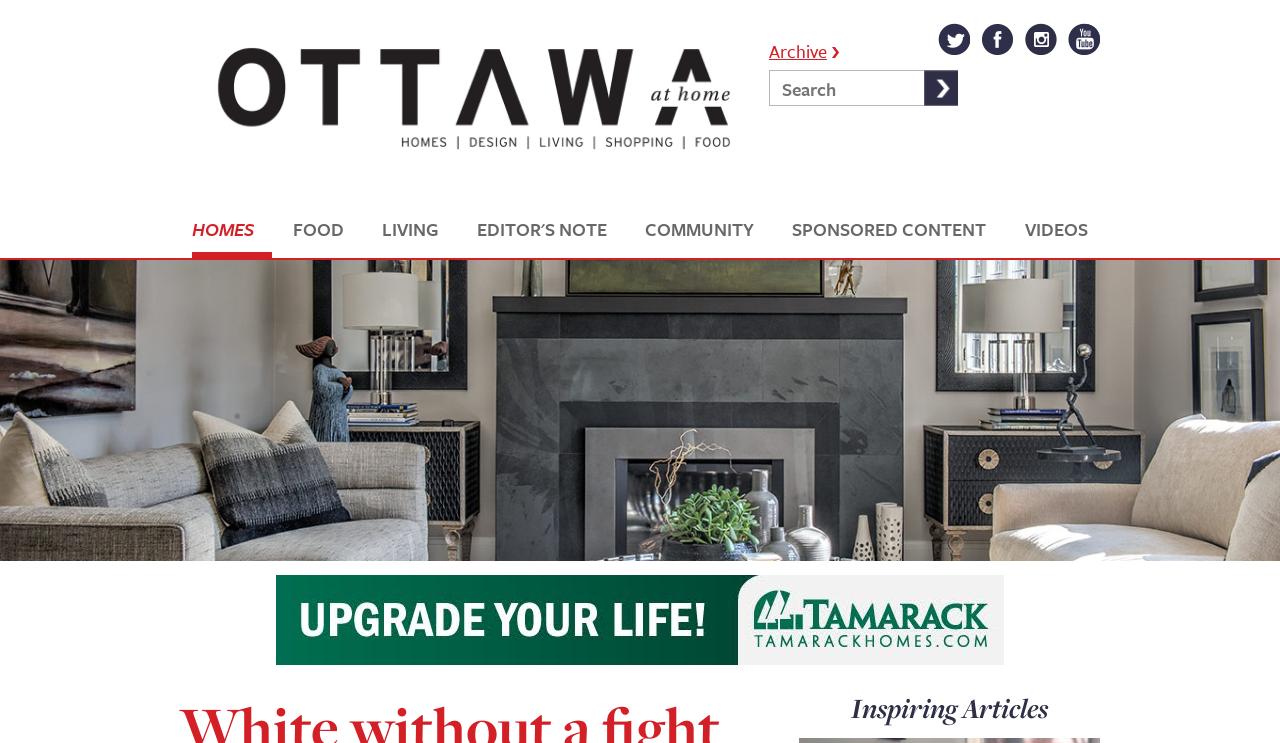Identify the bounding box coordinates of the clickable region to carry out the given instruction: "Search for something".

[0.601, 0.094, 0.748, 0.143]